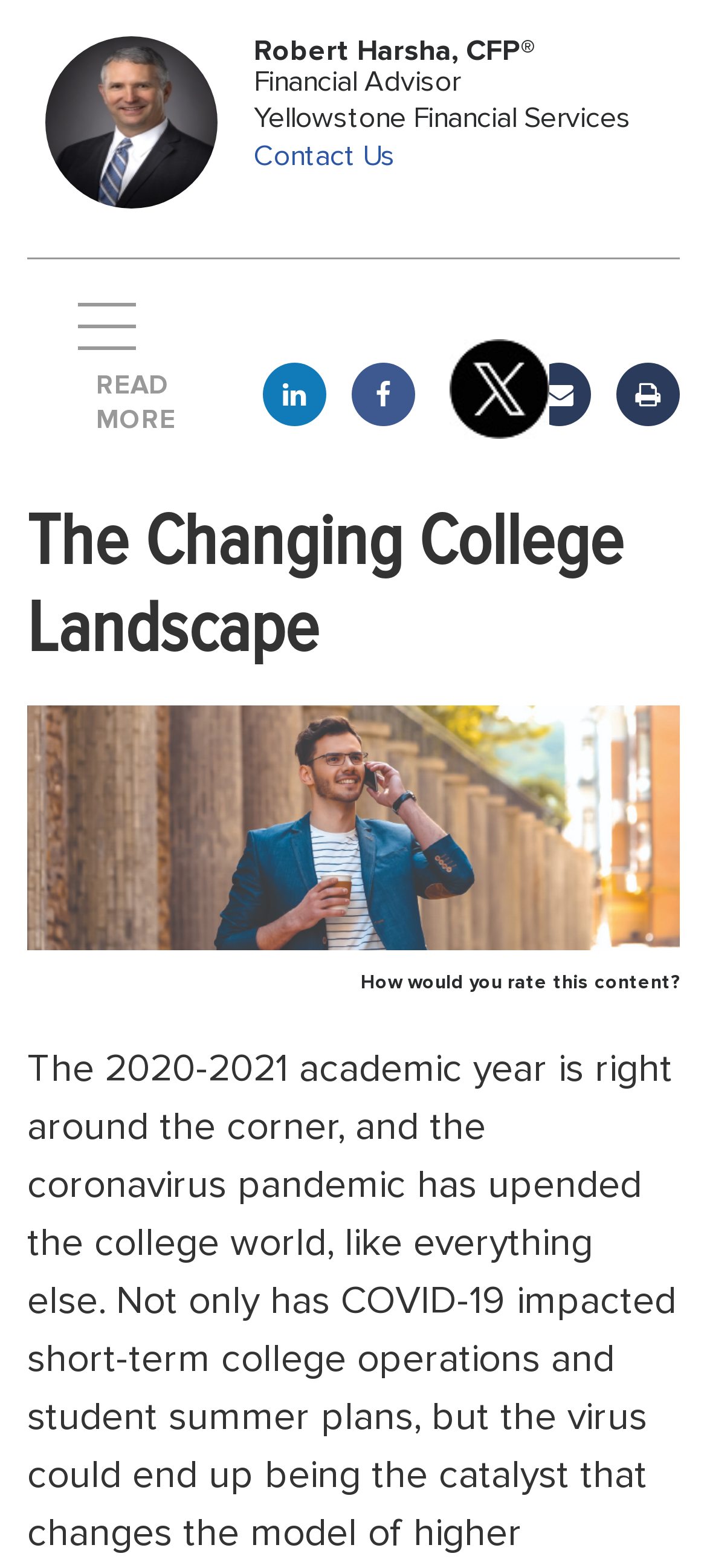Please locate the UI element described by "aria-label="Print" title="Print"" and provide its bounding box coordinates.

[0.872, 0.232, 0.961, 0.272]